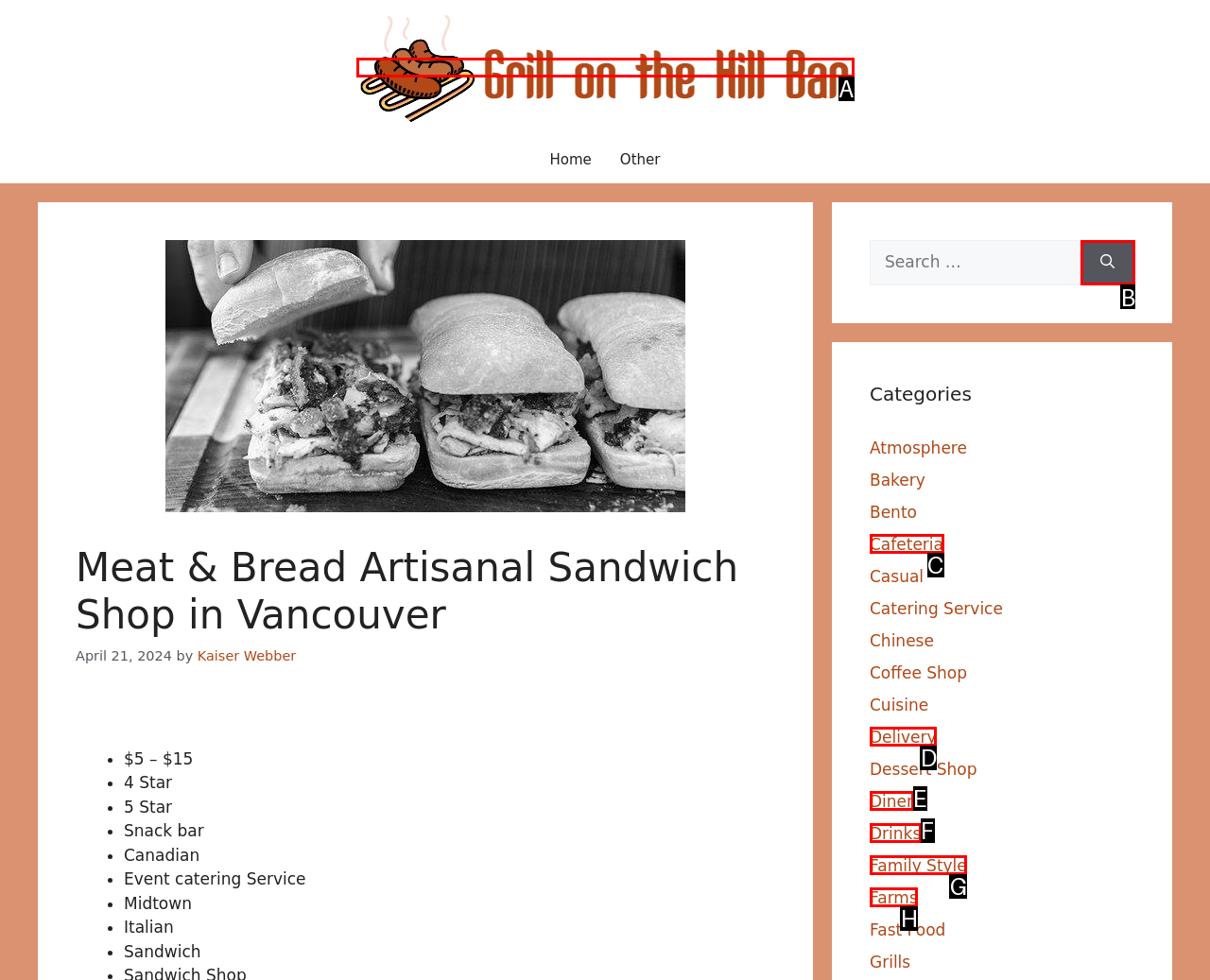Select the appropriate HTML element to click on to finish the task: Click the 'Search' button.
Answer with the letter corresponding to the selected option.

B